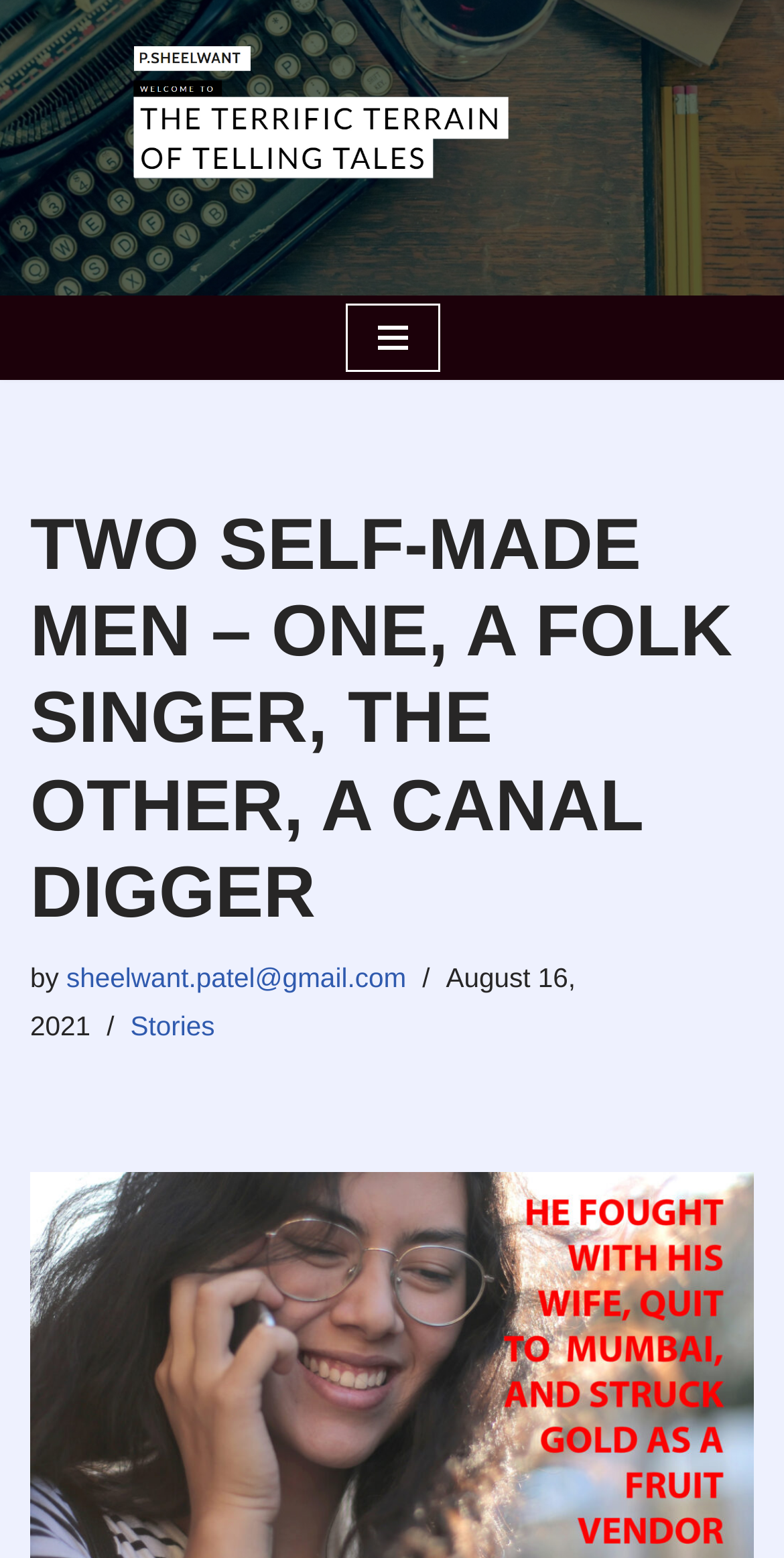Provide a brief response using a word or short phrase to this question:
What is the author's email address?

sheelwant.patel@gmail.com